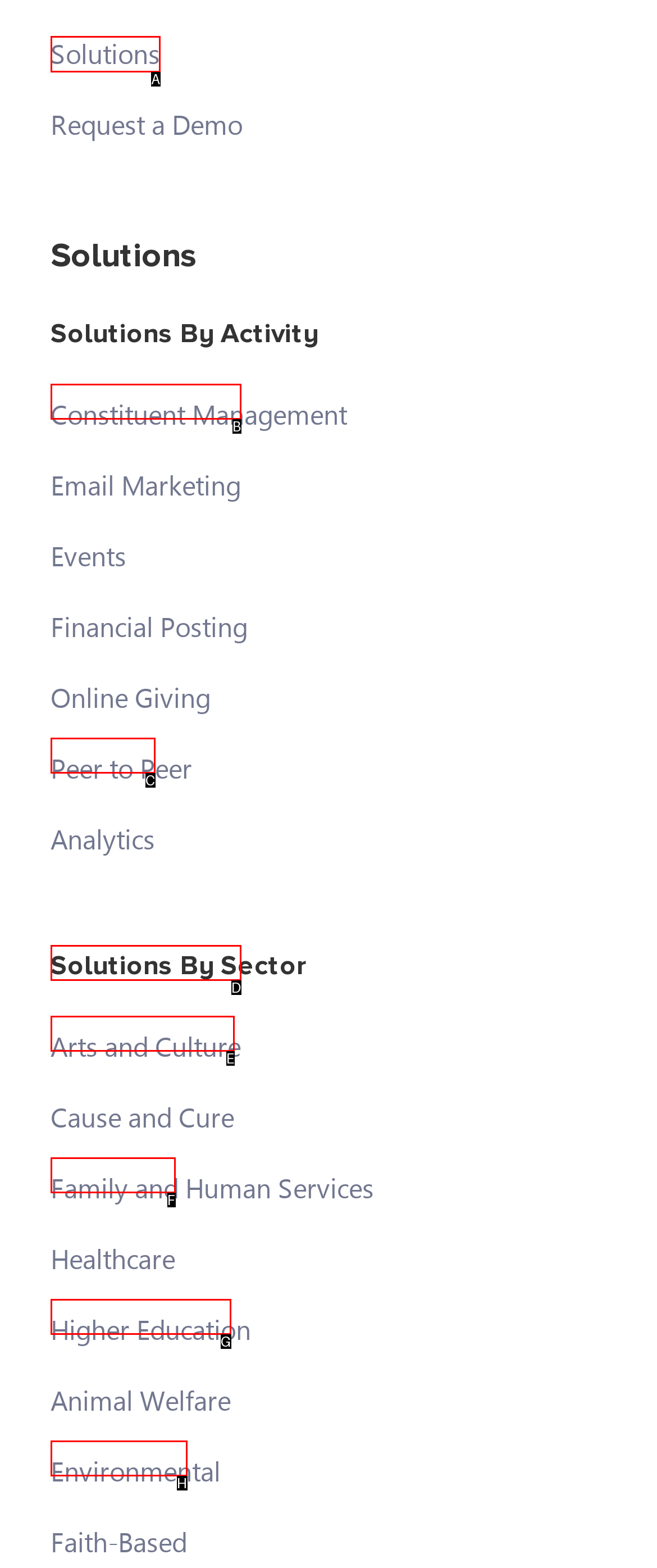Which UI element should you click on to achieve the following task: Click on Solutions? Provide the letter of the correct option.

A